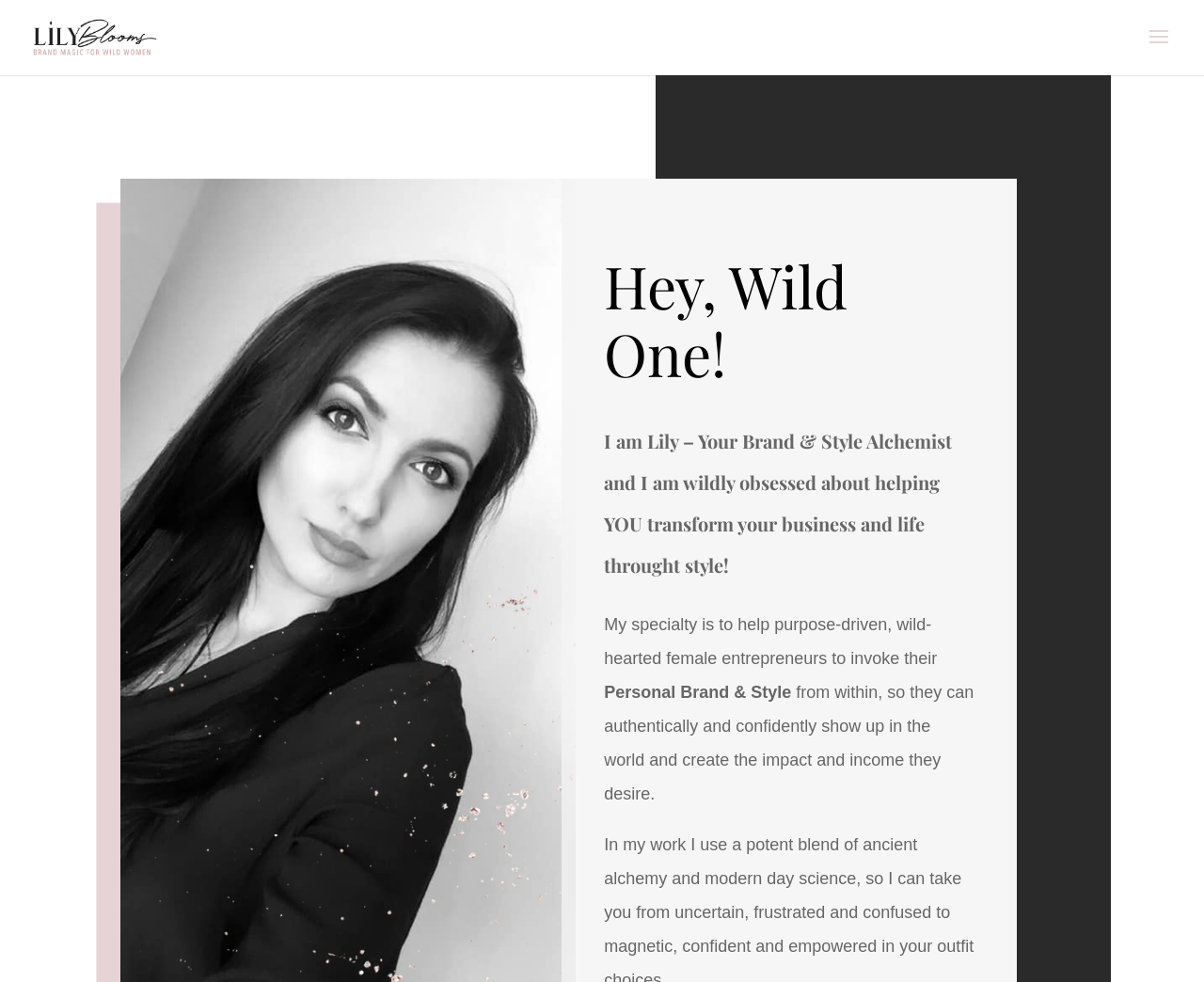What is the tone of the webpage?
Answer with a single word or short phrase according to what you see in the image.

Friendly and enthusiastic